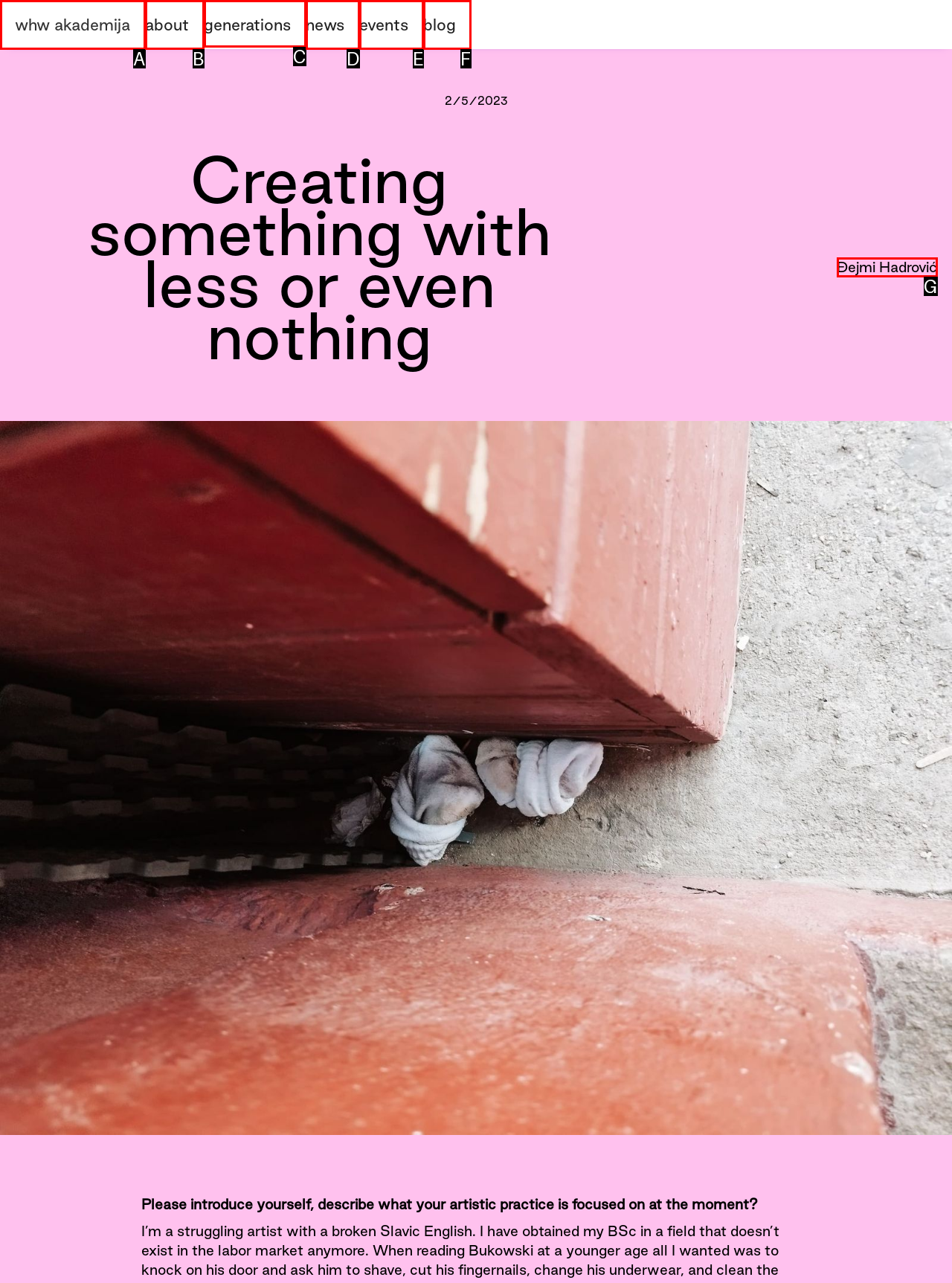Given the description: events, identify the matching option. Answer with the corresponding letter.

E